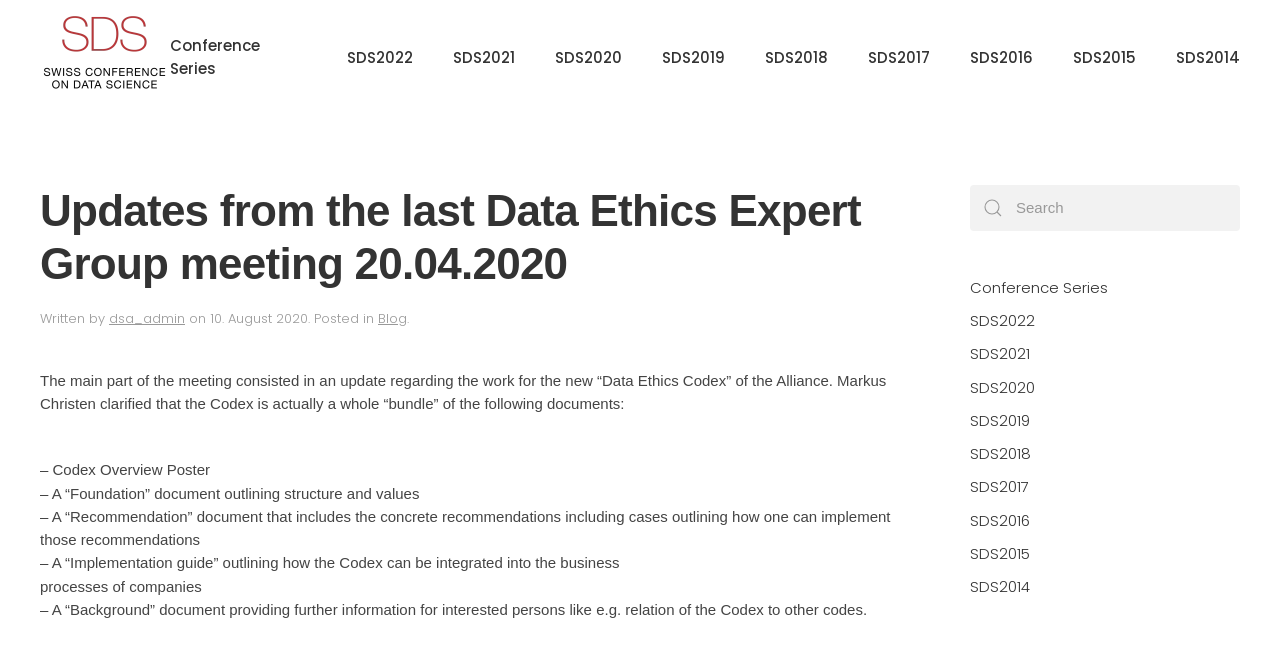Describe the webpage in detail, including text, images, and layout.

The webpage appears to be a blog post or article about updates from a Data Ethics Expert Group meeting. At the top, there is a navigation section with links to "Skip to main content", "Back to home", and a series of conference links labeled "Conference Series" and specific years from 2014 to 2022.

Below the navigation section, there is a heading that matches the meta description, "Updates from the last Data Ethics Expert Group meeting 20.04.2020". This is followed by a section with the author's name, "dsa_admin", and the date of the post, "10. August 2020".

The main content of the page is a block of text that discusses the meeting, specifically an update on the work for the new "Data Ethics Codex" of the Alliance. The text is divided into several paragraphs, each describing a different document that makes up the Codex, including a Codex Overview Poster, a Foundation document, a Recommendation document, an Implementation guide, and a Background document.

To the right of the main content, there is a search bar with a magnifying glass icon. Above the search bar, there is a repeated set of conference links, identical to the ones at the top of the page.

There is one image on the page, located within the search bar section, but its content is not described.